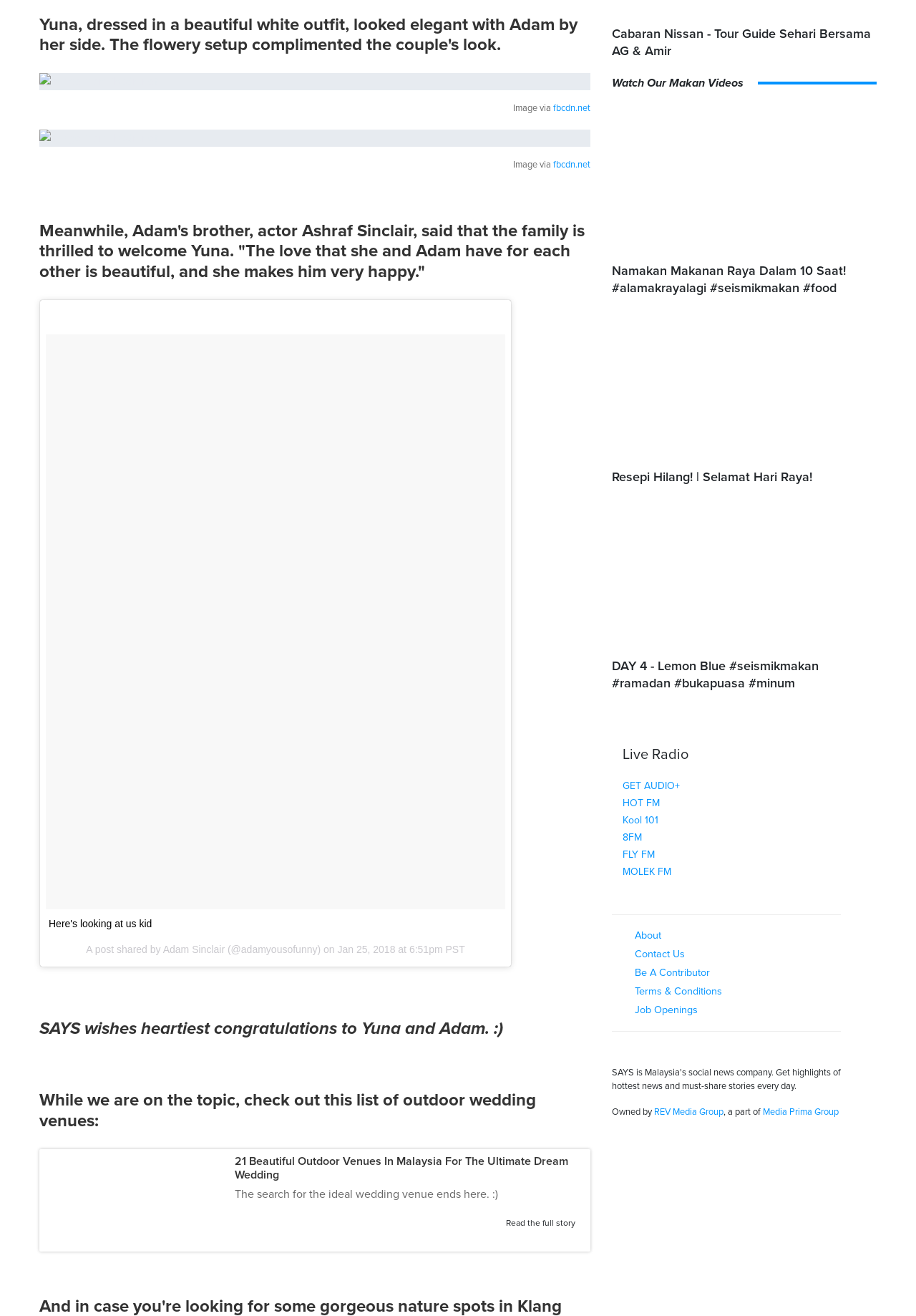Based on the description "Here's looking at us kid", find the bounding box of the specified UI element.

[0.053, 0.697, 0.166, 0.706]